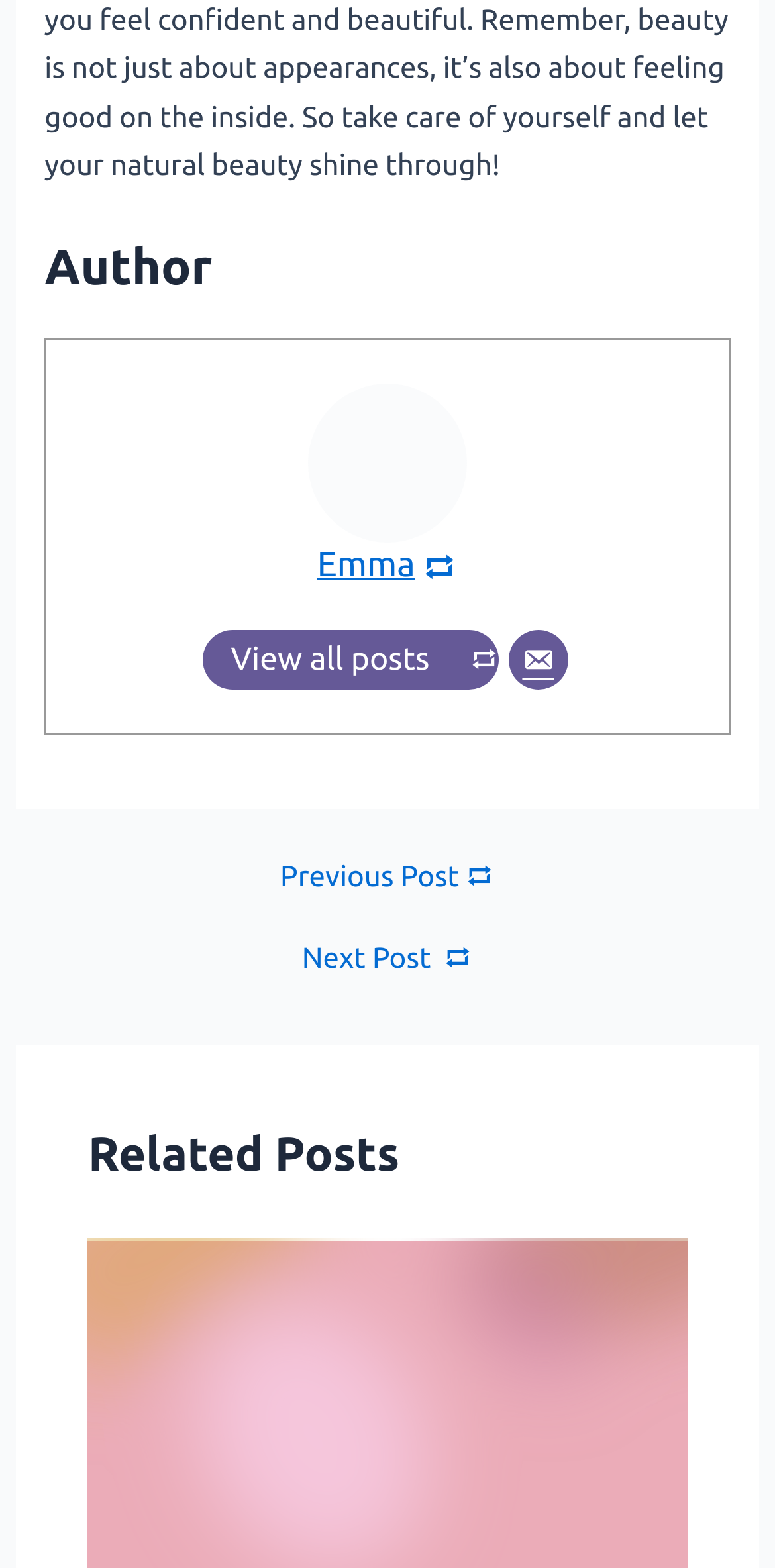Please find the bounding box for the UI element described by: "← Previous Post".

[0.044, 0.55, 0.956, 0.575]